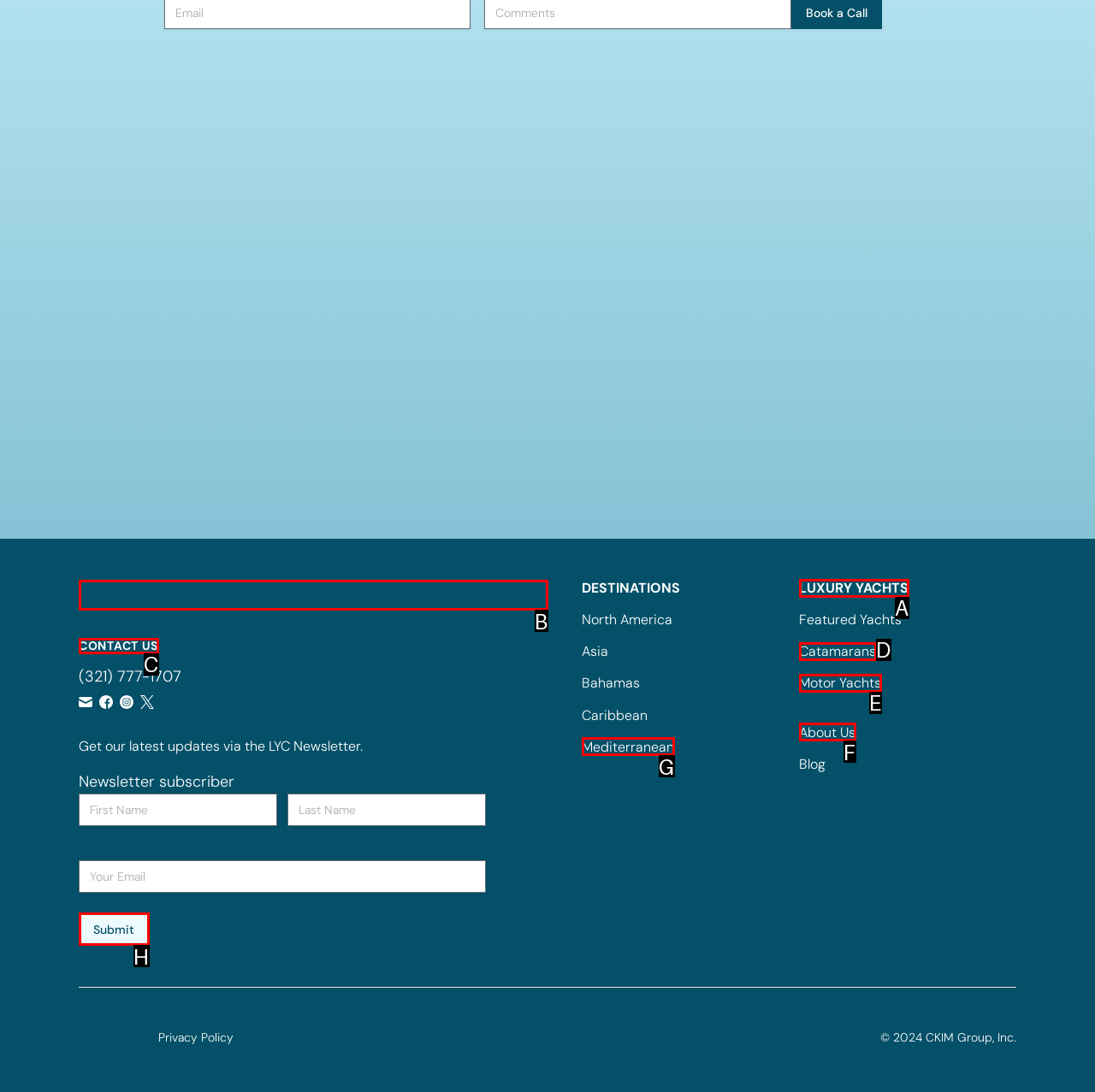Select the letter of the UI element that matches this task: Click on Luxury Yacht Charters
Provide the answer as the letter of the correct choice.

B